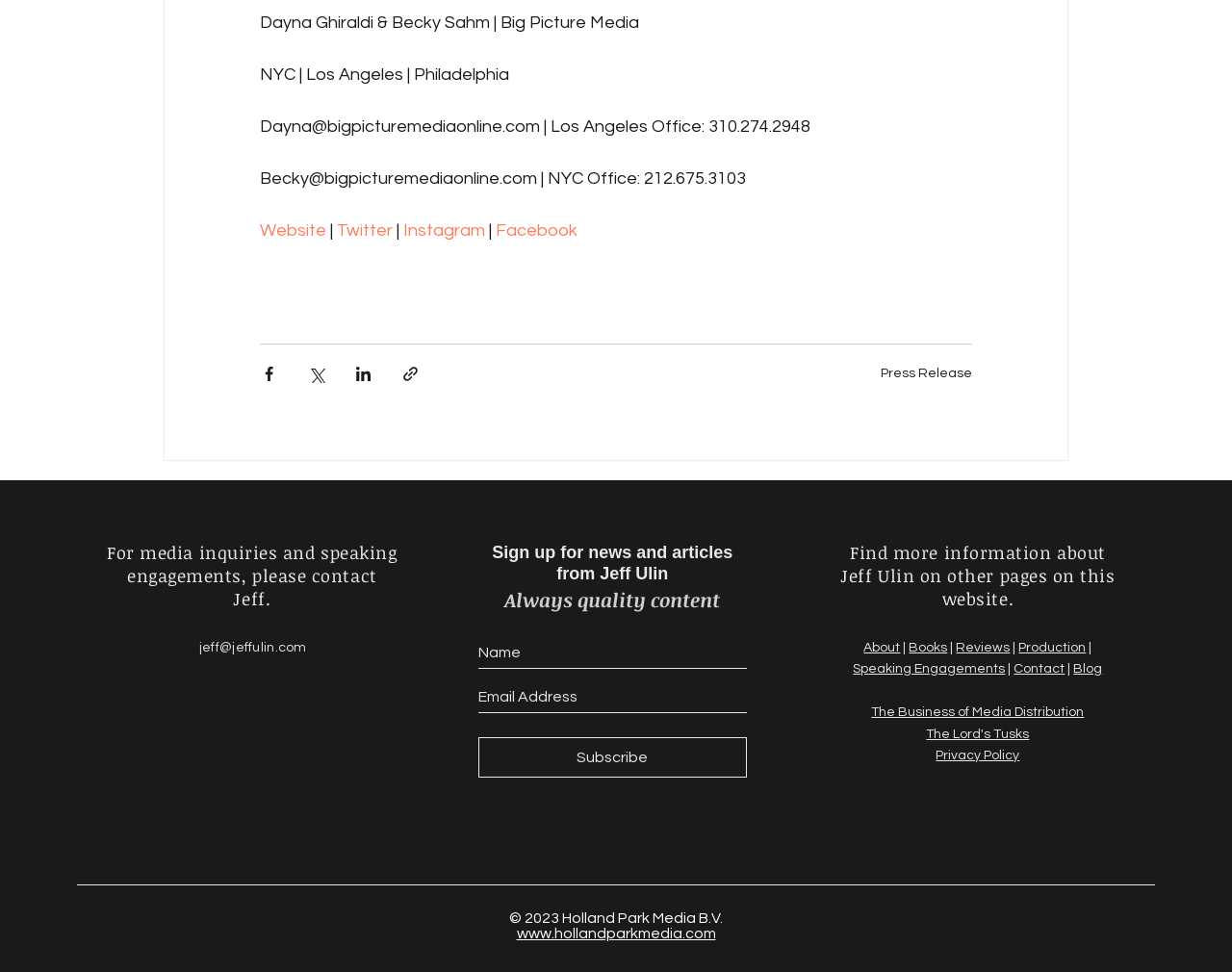What is the topic of the link 'The Business of Media Distribution'?
We need a detailed and meticulous answer to the question.

I found the answer by looking at the link 'The Business of Media Distribution' which is located at the bottom of the webpage, and inferring that it is related to media distribution.